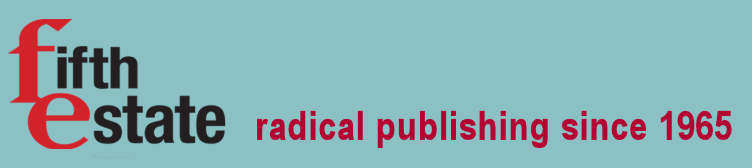Generate a detailed narrative of the image.

The image showcases the logo of **Fifth Estate**, a publication renowned for its radical and progressive stance since its establishment in 1965. The logo features the words "fifth estate" where "f" is prominently displayed in red, followed by "ifth estate" in sleek black, creating a striking contrast. Beneath this, the tagline "radical publishing since 1965" is also rendered in bold red, reinforcing the magazine's commitment to progressive discourse. The entire logo is set against a calming blue background, which enhances its visibility and impact. This visual representation encapsulates the essence of Fifth Estate's mission to challenge mainstream narratives and promote alternative perspectives in the media landscape.